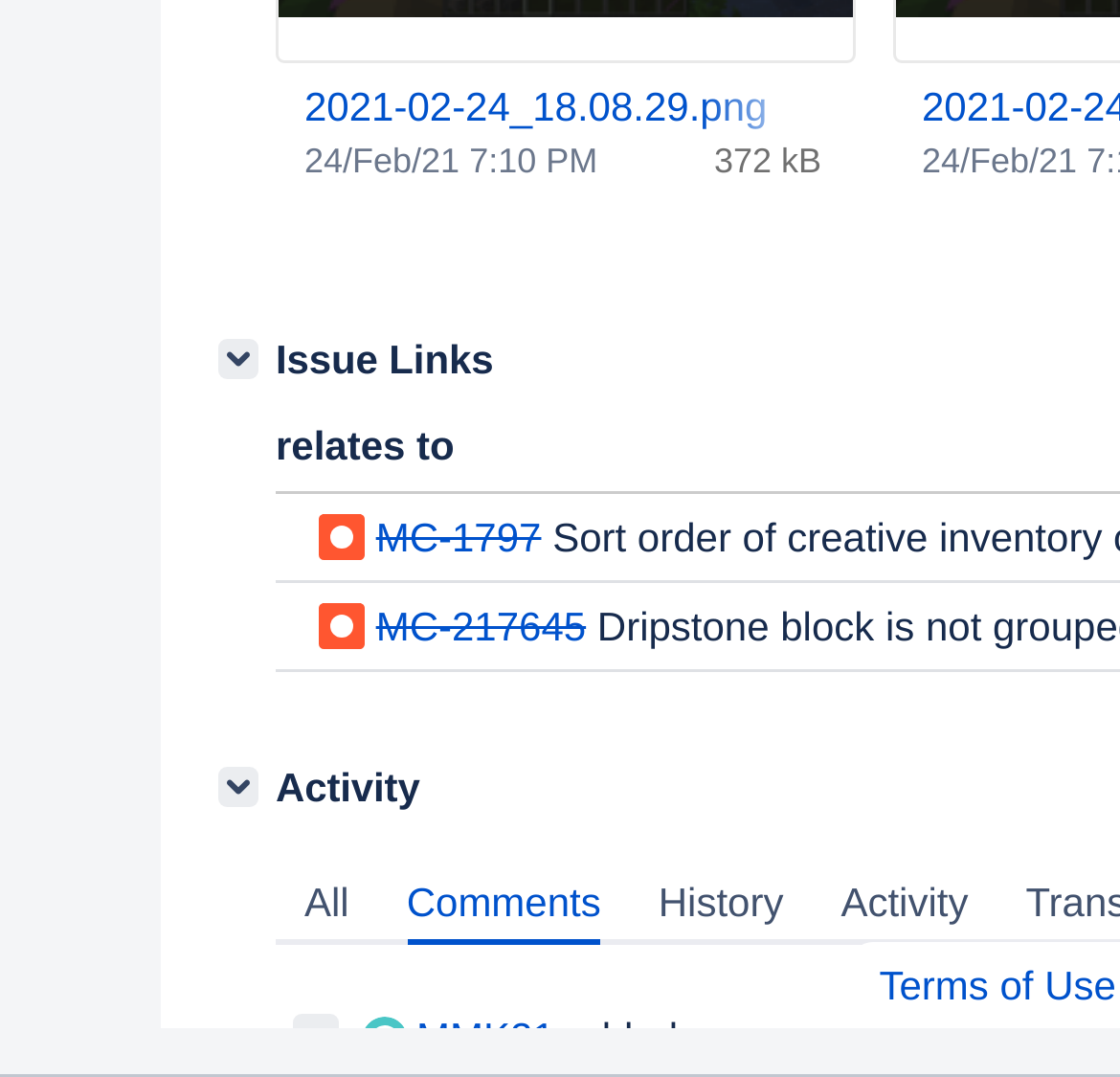Given the webpage screenshot, identify the bounding box of the UI element that matches this description: "Issue Links".

[0.195, 0.315, 0.231, 0.352]